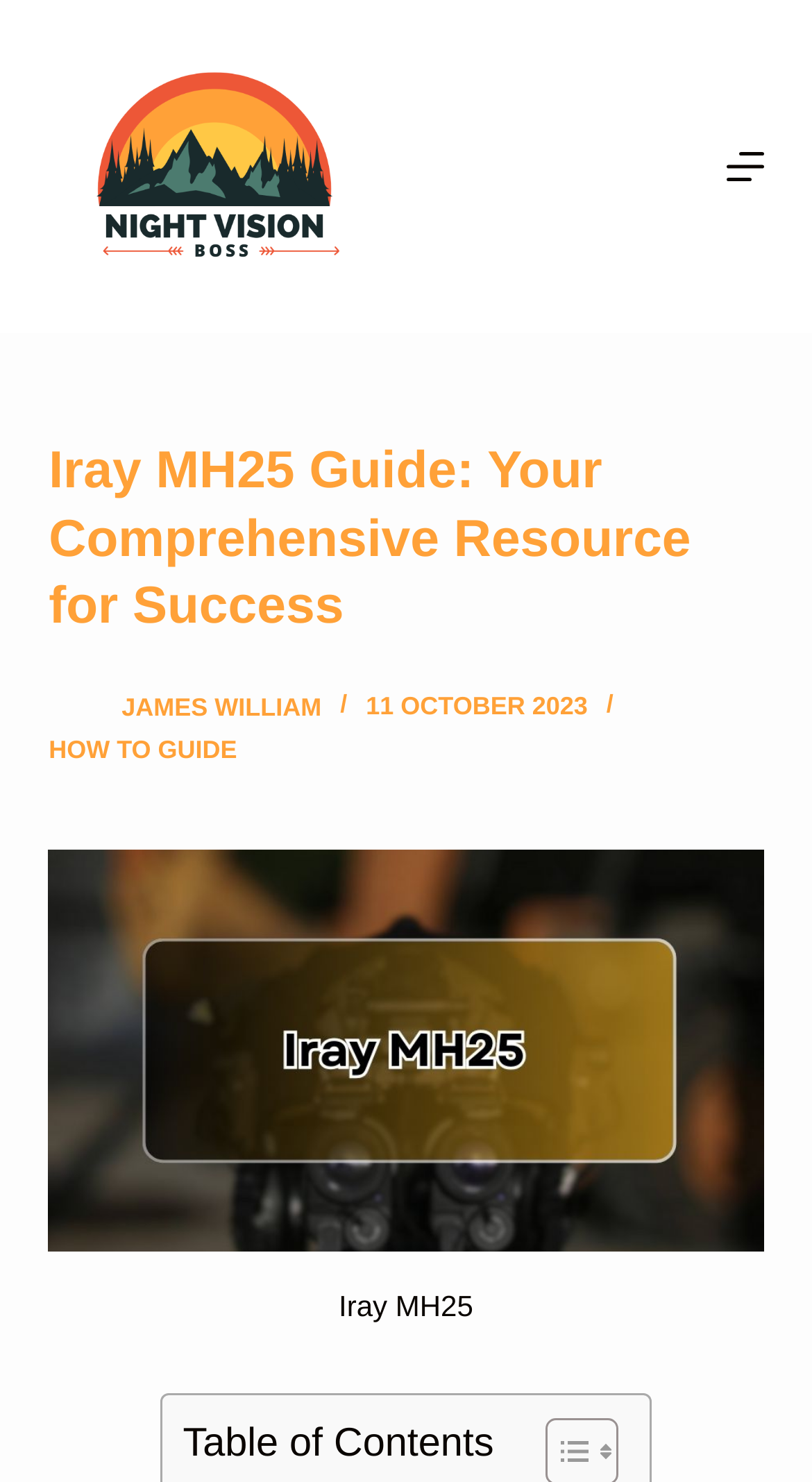What is the title of the figure below the author's information?
Answer the question with a detailed and thorough explanation.

Below the author's information, we can see a figure with an image and a figcaption with the text 'Table of Contents'. This suggests that the figure is related to the table of contents of the guide.